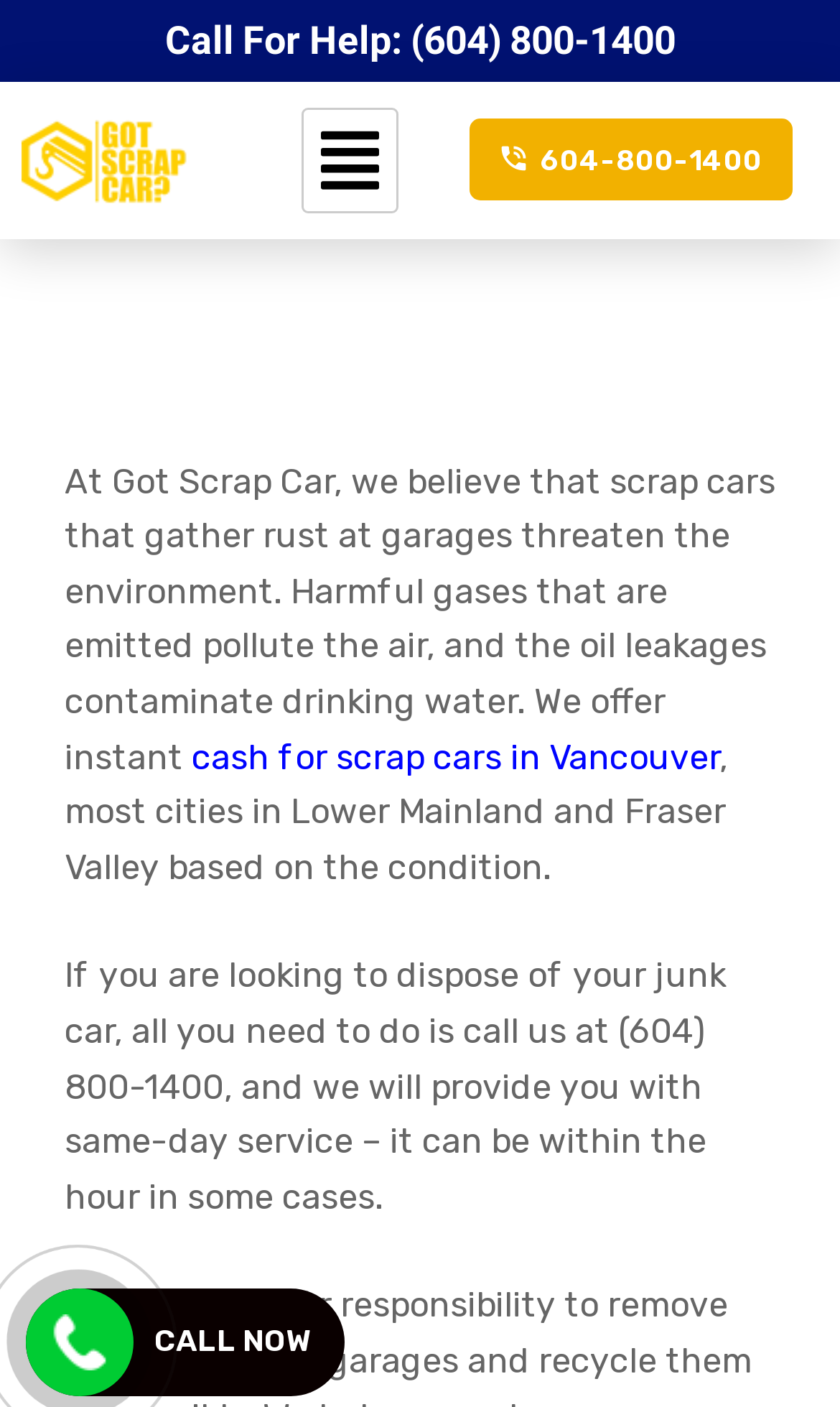Generate a detailed explanation of the webpage's features and information.

The webpage is about Got Scrap Car, a service that provides cash for scrap car removal in Canada, specifically in Vancouver and surrounding areas. At the top left of the page, there is a logo image with a link to the default logo. Next to the logo, there is a hamburger icon button. On the top right, there are two phone numbers: "Call For Help: (604) 800-1400" and "604-800-1400", both of which are clickable links.

Below the top section, there is a paragraph of text that explains the environmental impact of scrap cars and how Got Scrap Car offers instant cash for scrap cars in Vancouver and other cities in the Lower Mainland and Fraser Valley, depending on the condition of the vehicle. This text is divided into three sections, with a link to "cash for scrap cars in Vancouver" in the middle section.

Further down the page, there is a call-to-action section with a "CALL NOW" text and a "Call Now" link below it, both located near the bottom of the page. Overall, the webpage has a simple layout with a focus on providing information about the service and encouraging visitors to take action.